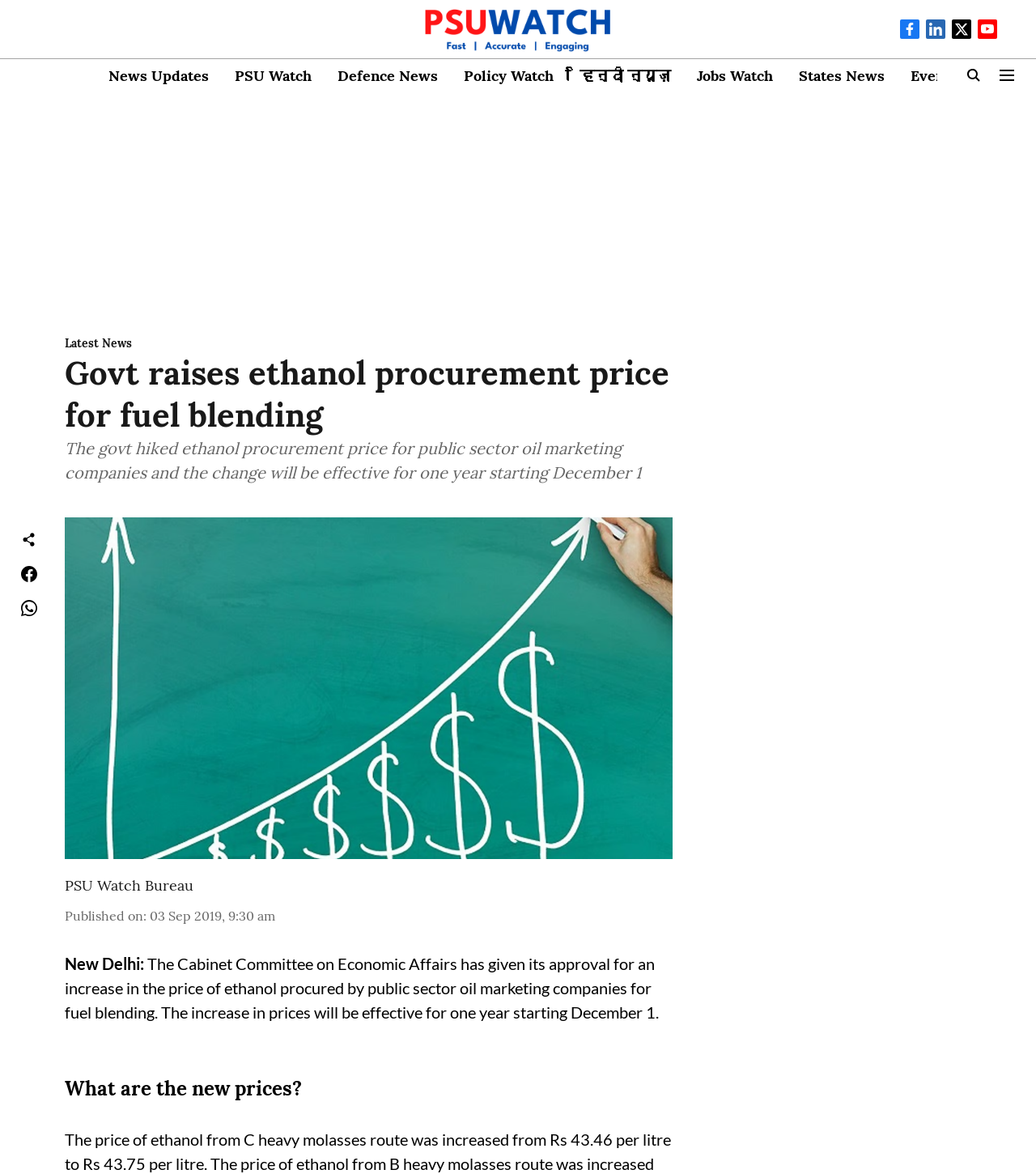Please give a short response to the question using one word or a phrase:
What is the purpose of the Cabinet Committee on Economic Affairs?

Approval for ethanol price increase